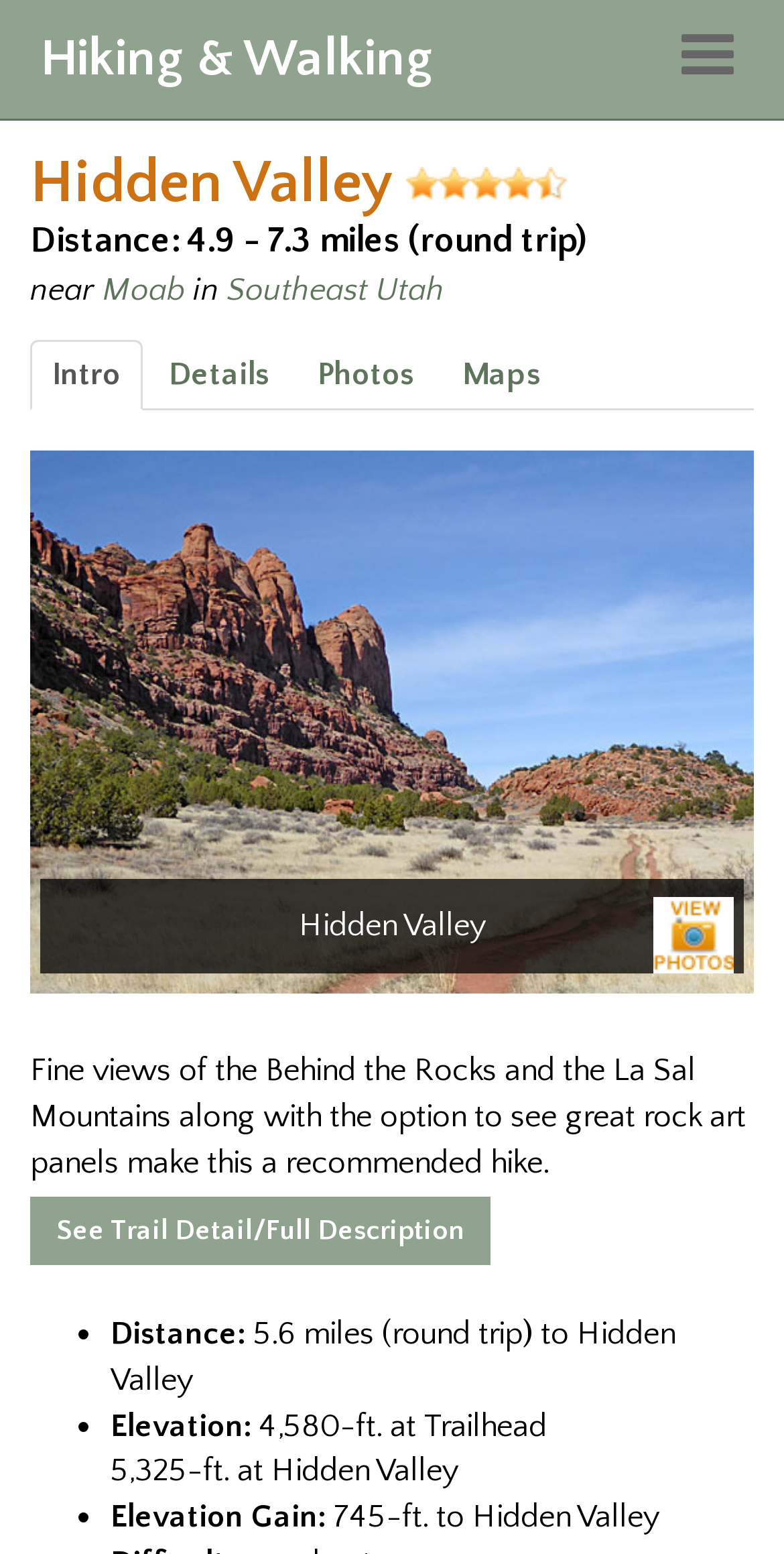Provide the bounding box coordinates of the area you need to click to execute the following instruction: "Toggle navigation".

[0.844, 0.01, 0.962, 0.06]